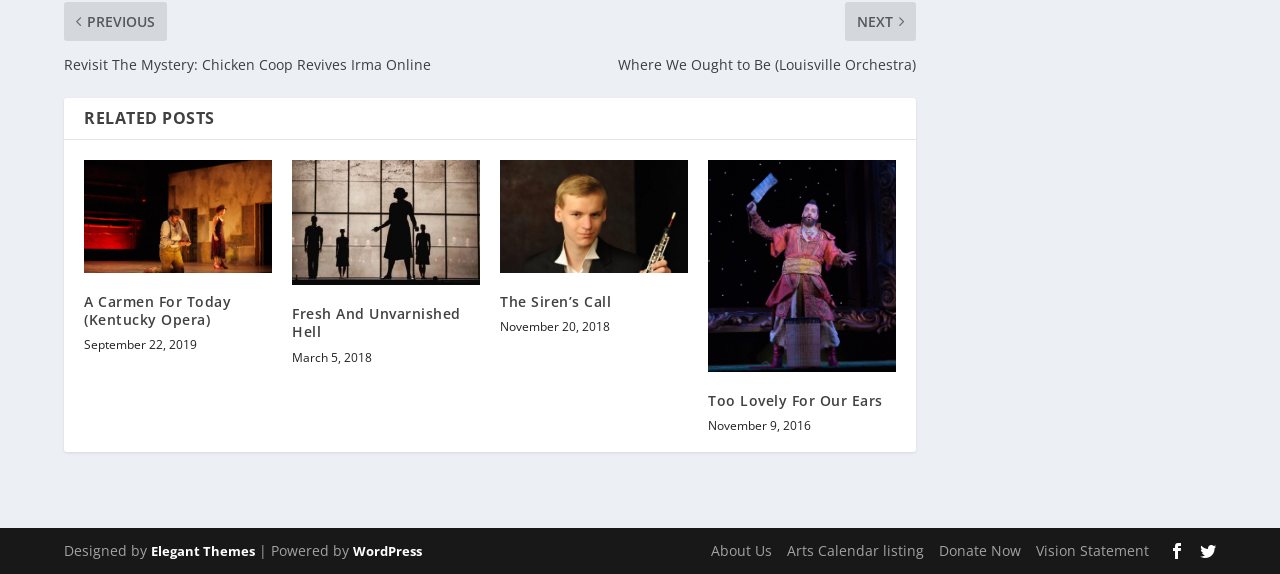Identify the bounding box coordinates for the region of the element that should be clicked to carry out the instruction: "follow the link to WordPress". The bounding box coordinates should be four float numbers between 0 and 1, i.e., [left, top, right, bottom].

[0.276, 0.945, 0.33, 0.976]